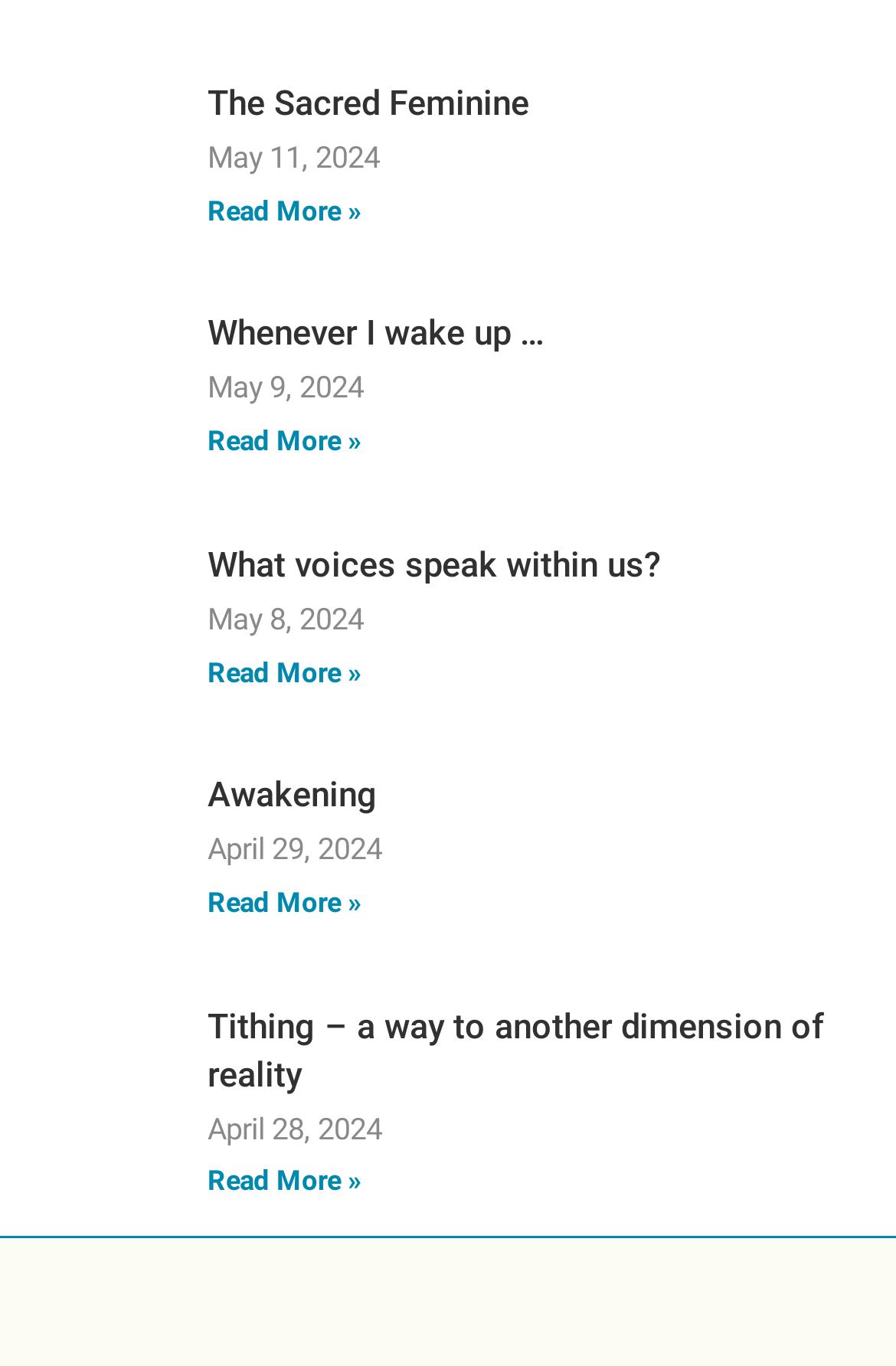How many 'Read more' links are on this webpage?
Provide a short answer using one word or a brief phrase based on the image.

5